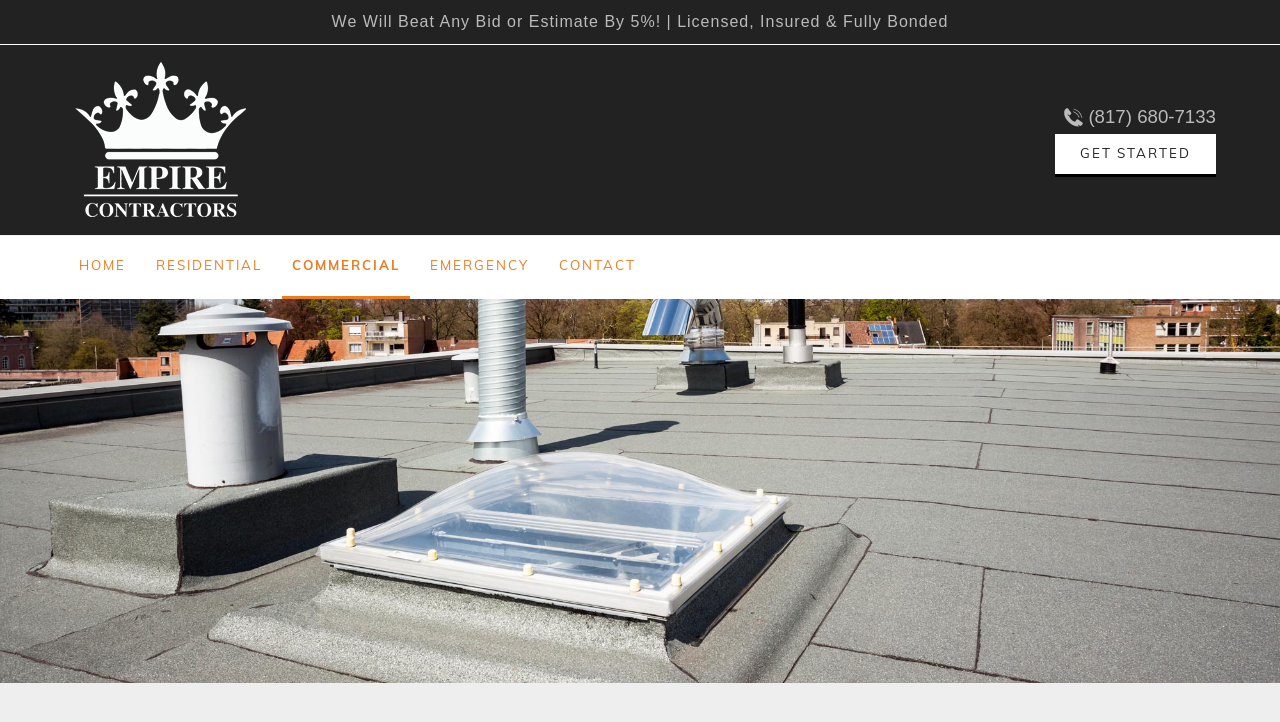With reference to the image, please provide a detailed answer to the following question: What is the phone number on the top right?

I found the phone number by looking at the top right section of the webpage, where the logo and phone icon are located. The phone number is written next to the phone icon.